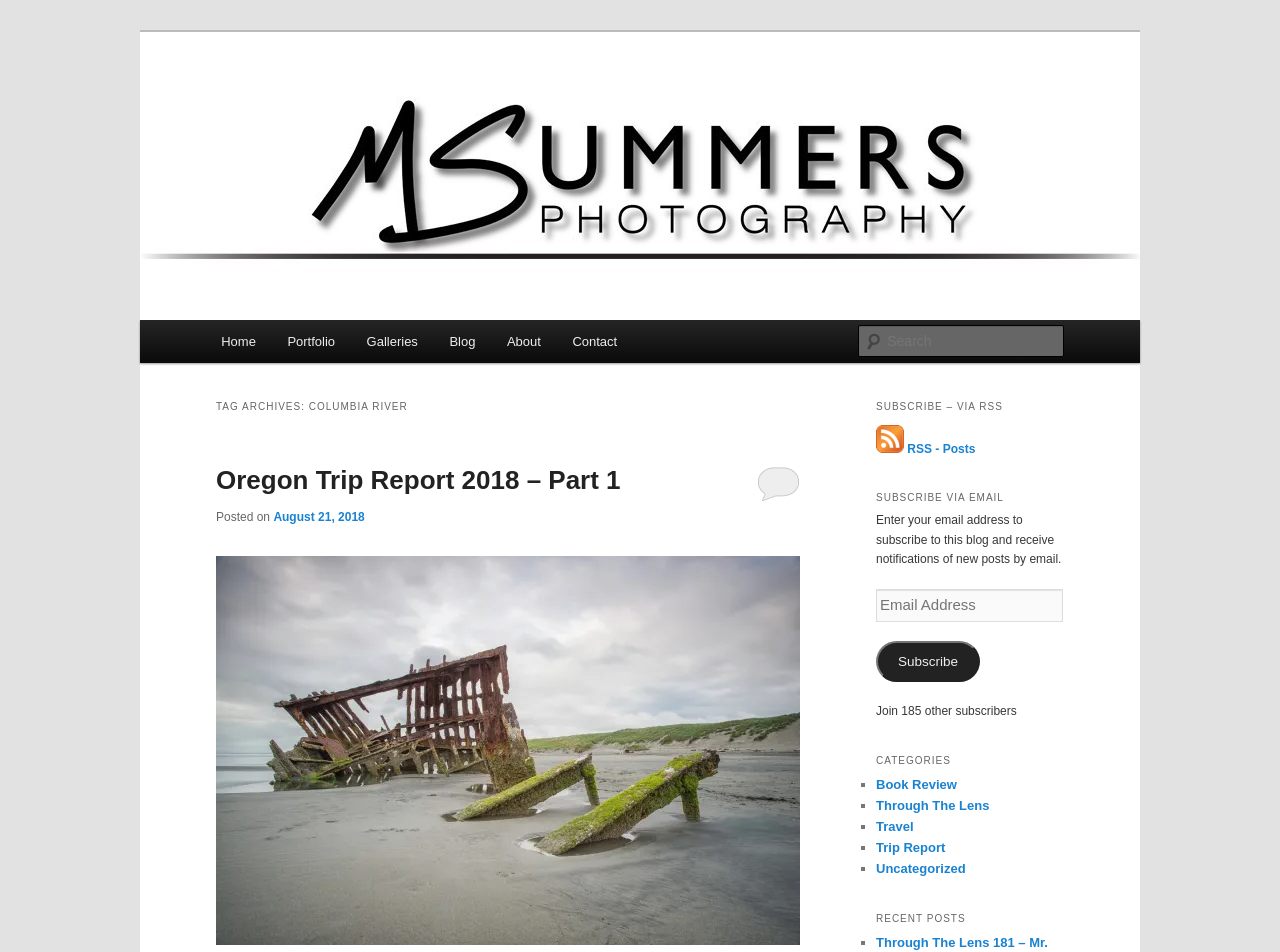What is the category of the link 'Through The Lens'?
Please provide a single word or phrase as the answer based on the screenshot.

Category